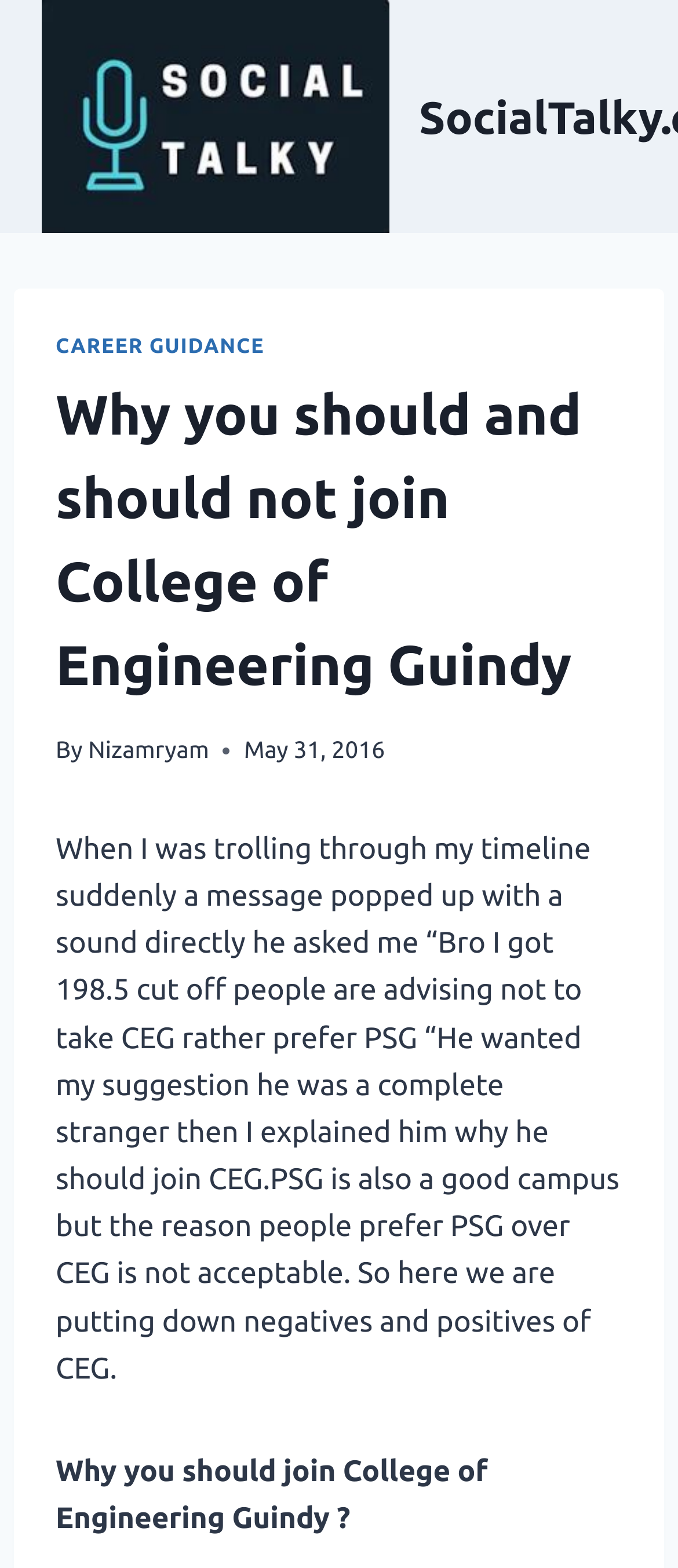Carefully observe the image and respond to the question with a detailed answer:
What is the alternative college mentioned in the article?

The alternative college is mentioned in the article as PSG, which is compared to College of Engineering Guindy in terms of its pros and cons.